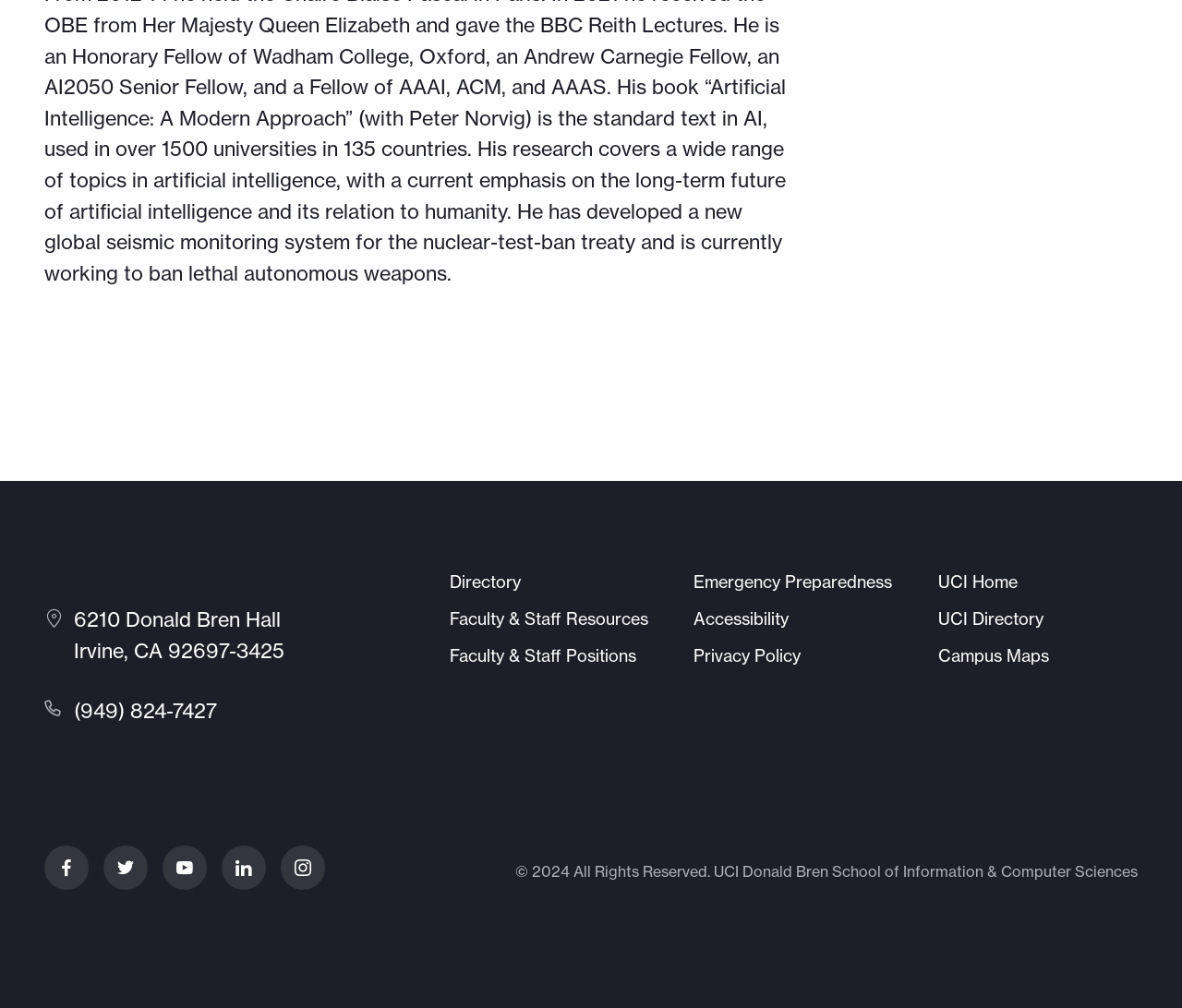What is the address of the Donald Bren School?
Provide a fully detailed and comprehensive answer to the question.

I found the address by looking at the link element with the text '6210 Donald Bren Hall Irvine, CA 92697-3425' which is located in the contentinfo section of the webpage.